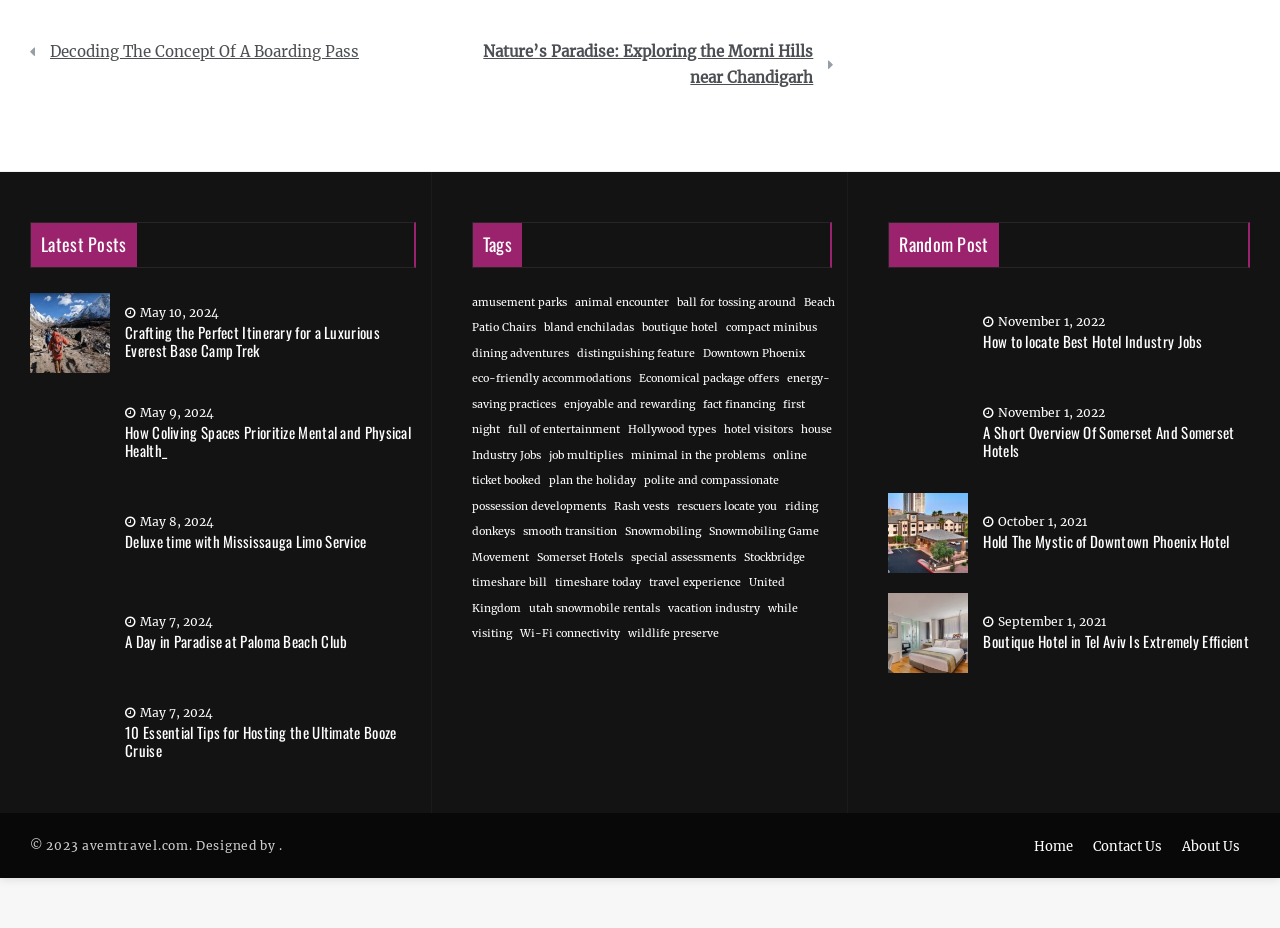Please specify the bounding box coordinates of the region to click in order to perform the following instruction: "View the 'Crafting the Perfect Itinerary for a Luxurious Everest Base Camp Trek' post".

[0.098, 0.348, 0.325, 0.387]